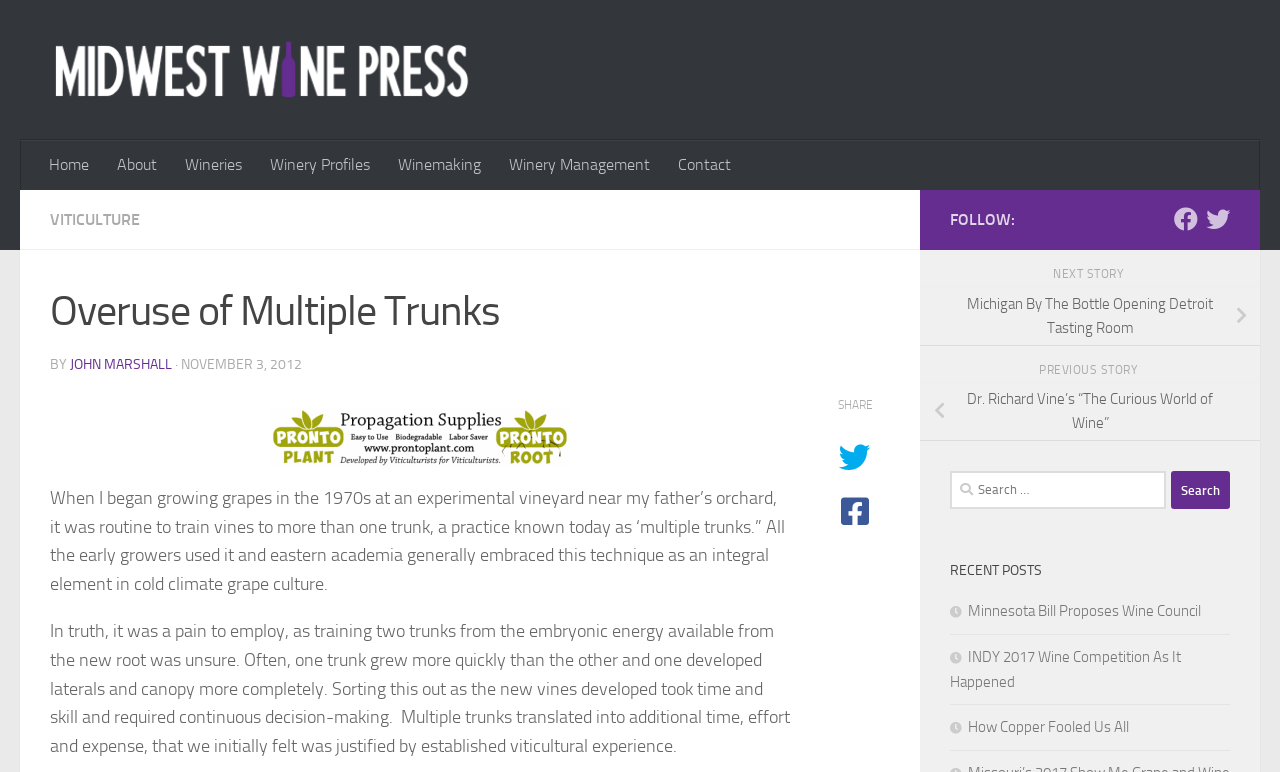Highlight the bounding box coordinates of the element that should be clicked to carry out the following instruction: "Contact us". The coordinates must be given as four float numbers ranging from 0 to 1, i.e., [left, top, right, bottom].

None